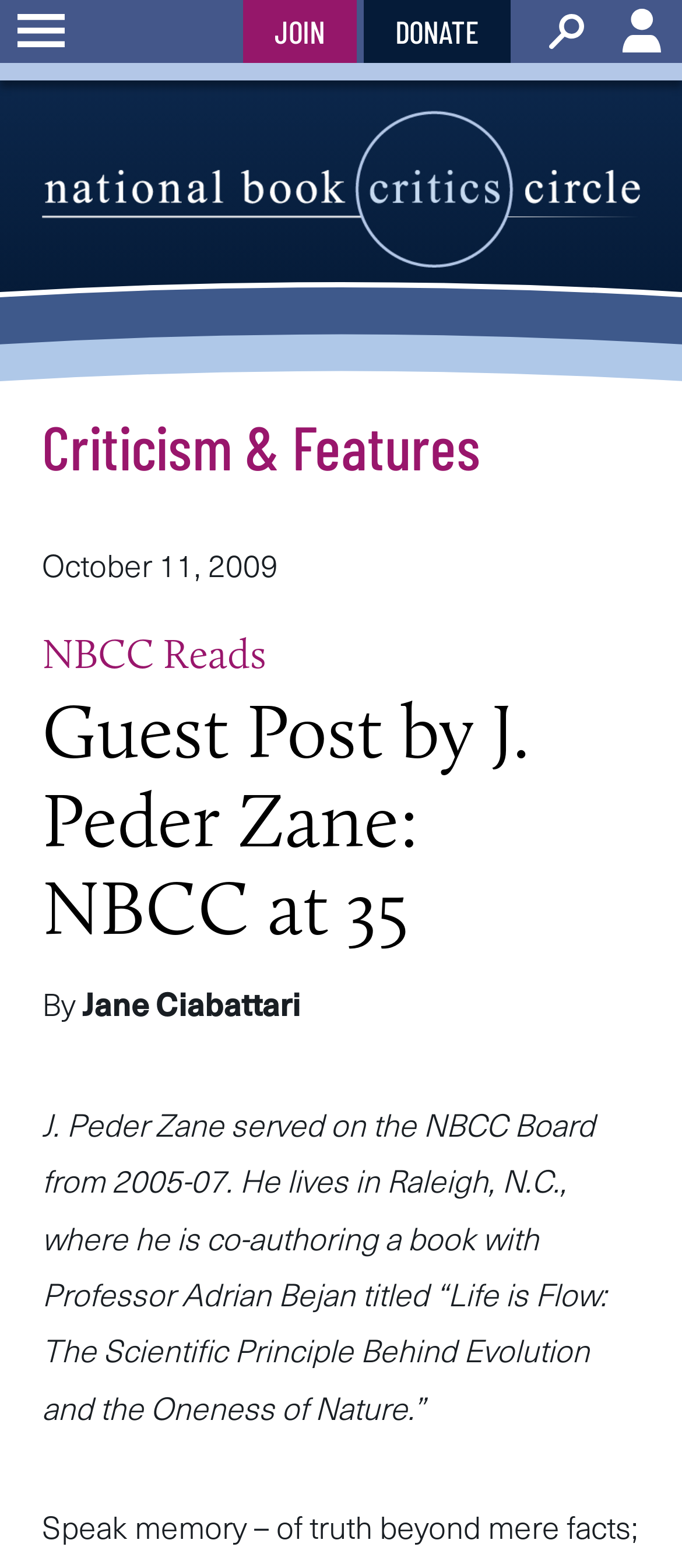Identify the bounding box coordinates for the UI element that matches this description: "alt="National Book Critics Circle"".

[0.062, 0.122, 0.938, 0.185]